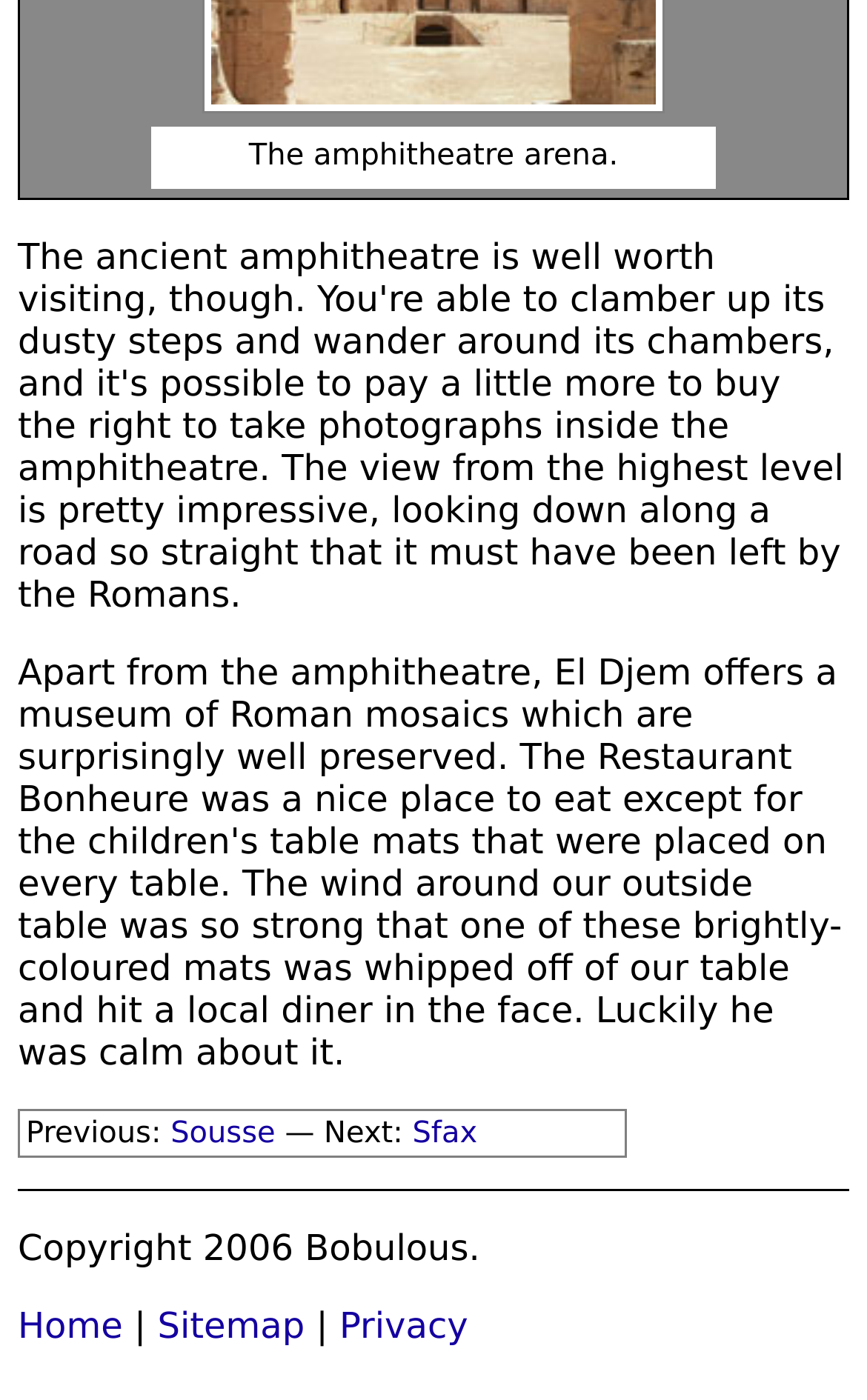Provide a short answer to the following question with just one word or phrase: What is the copyright year?

2006